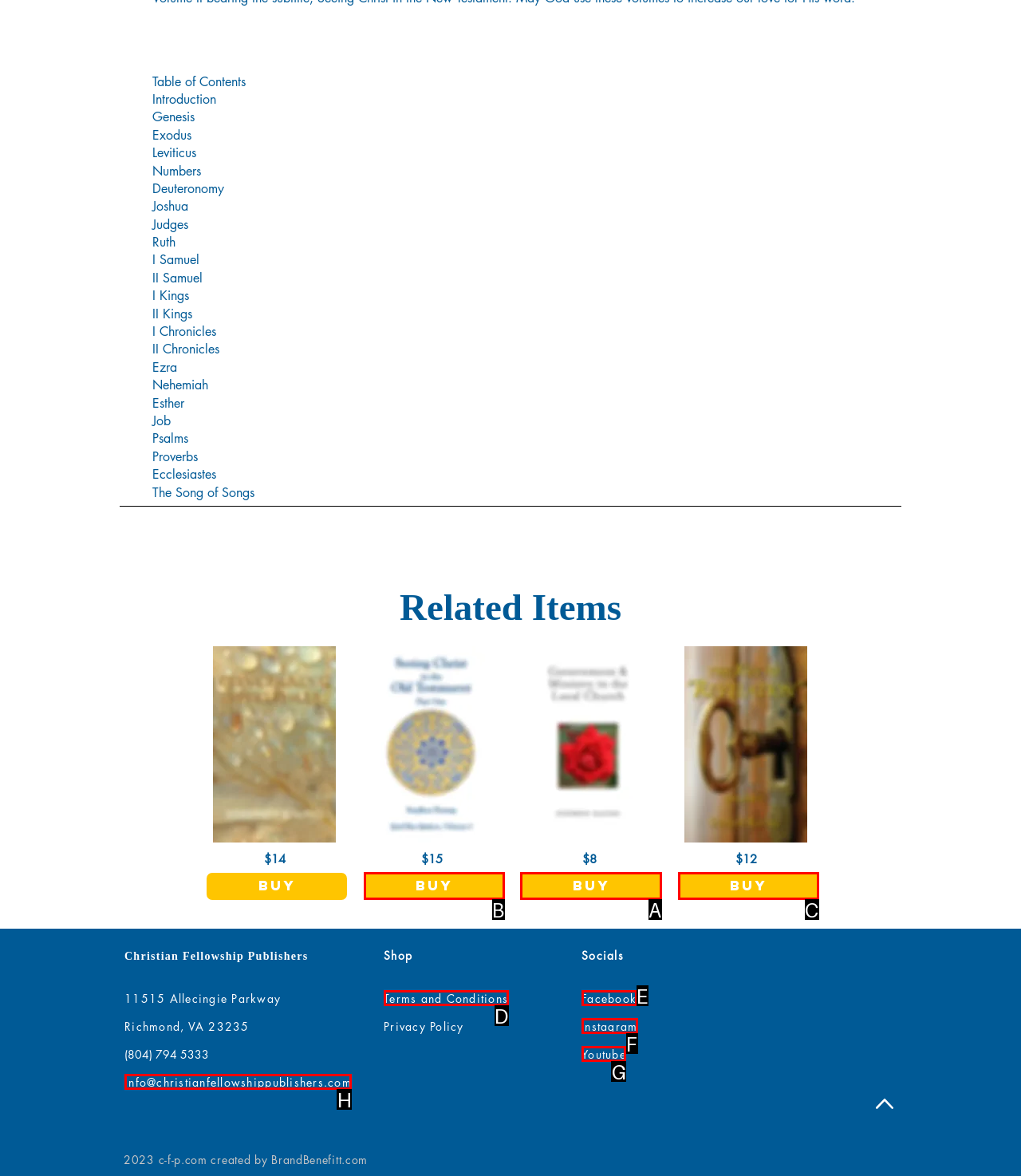Determine the letter of the UI element that you need to click to perform the task: click the 'buy' button for 'Government_and_Ministry_in_the_Local_Church.jpg.webp'.
Provide your answer with the appropriate option's letter.

A